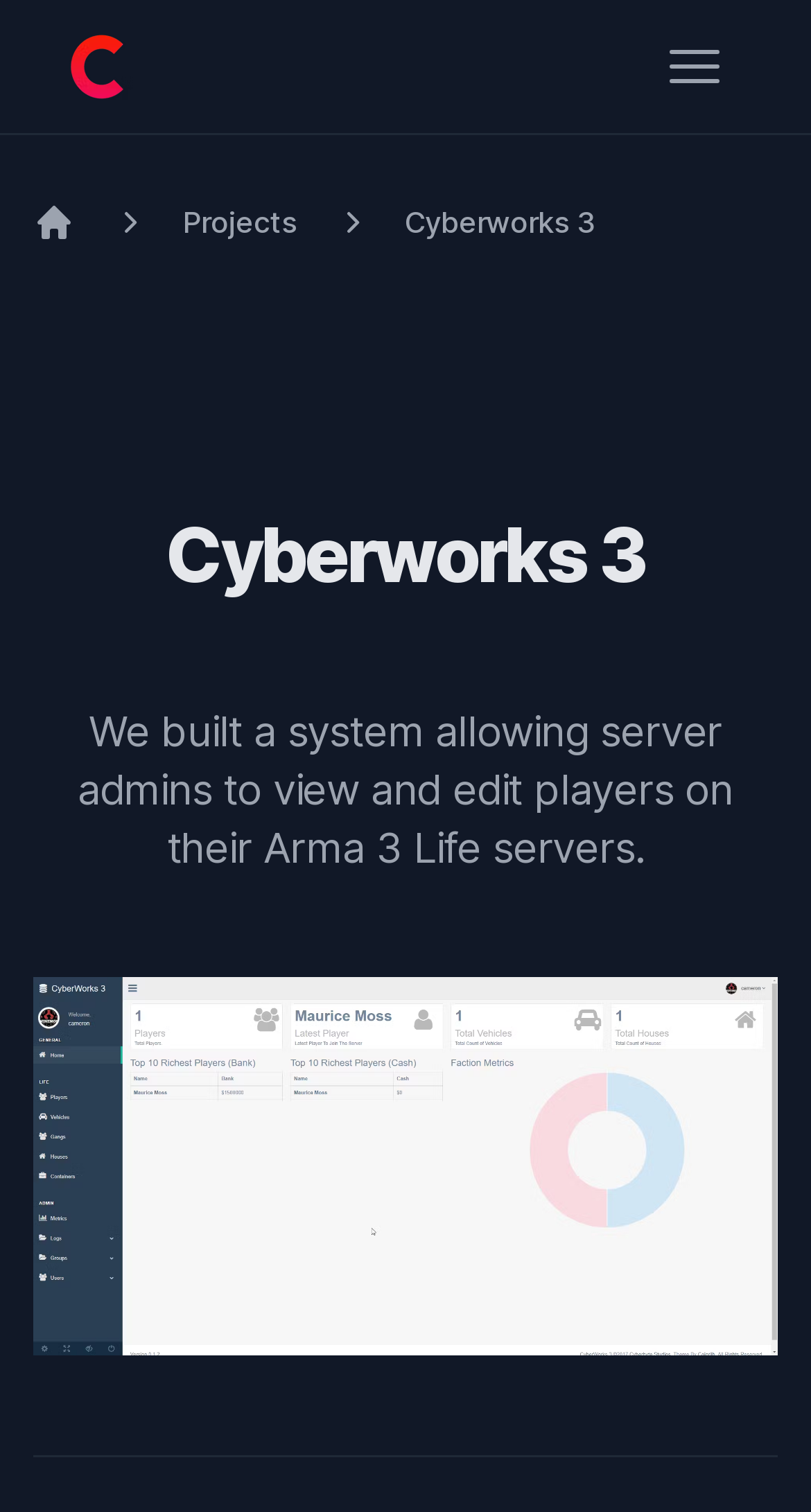Respond with a single word or phrase for the following question: 
How many navigation links are there?

3